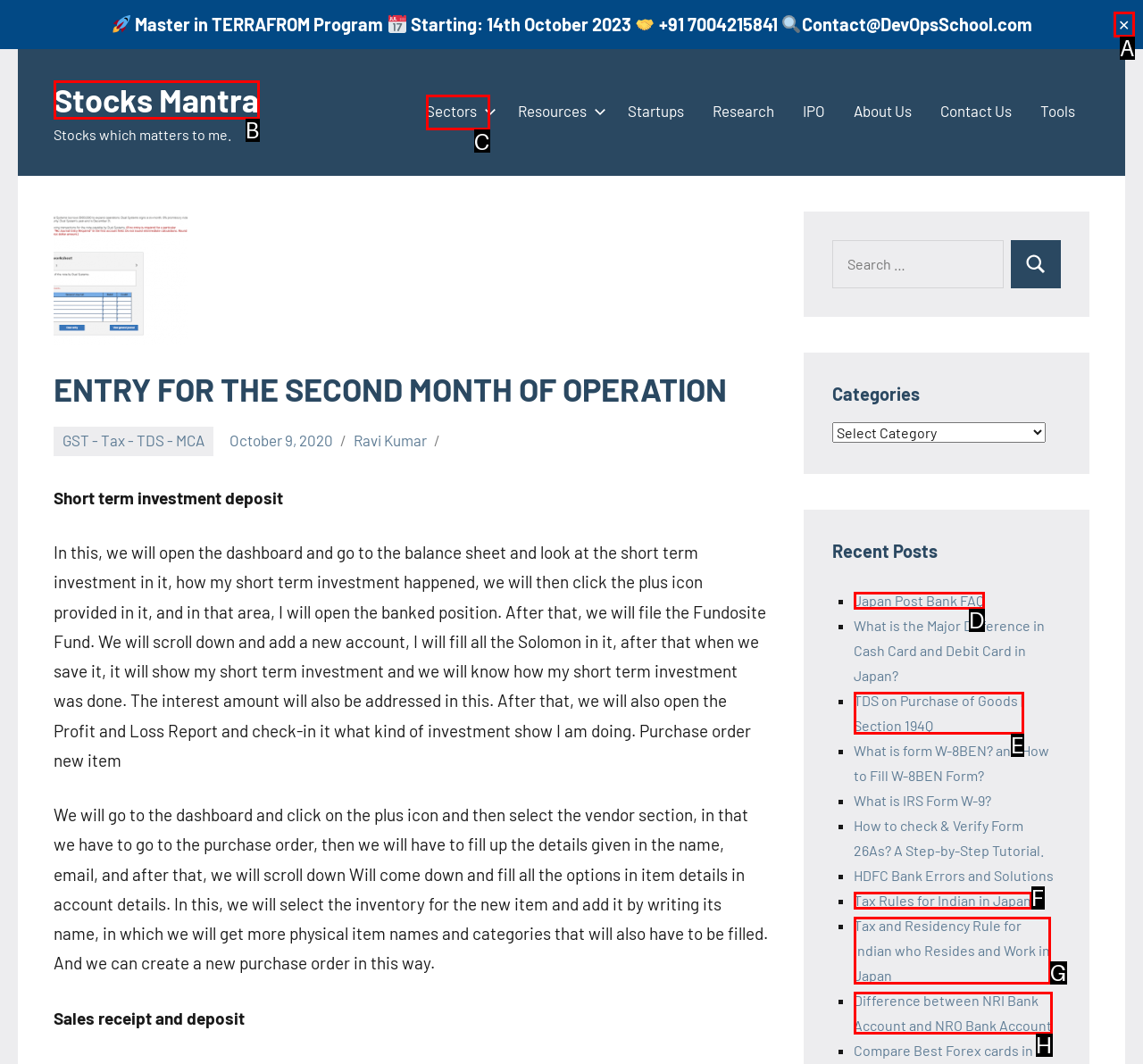Identify the UI element that corresponds to this description: Japan Post Bank FAQ
Respond with the letter of the correct option.

D